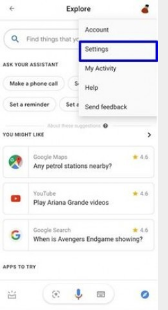How many services are suggested under 'You Might Like' section?
Look at the screenshot and respond with one word or a short phrase.

3